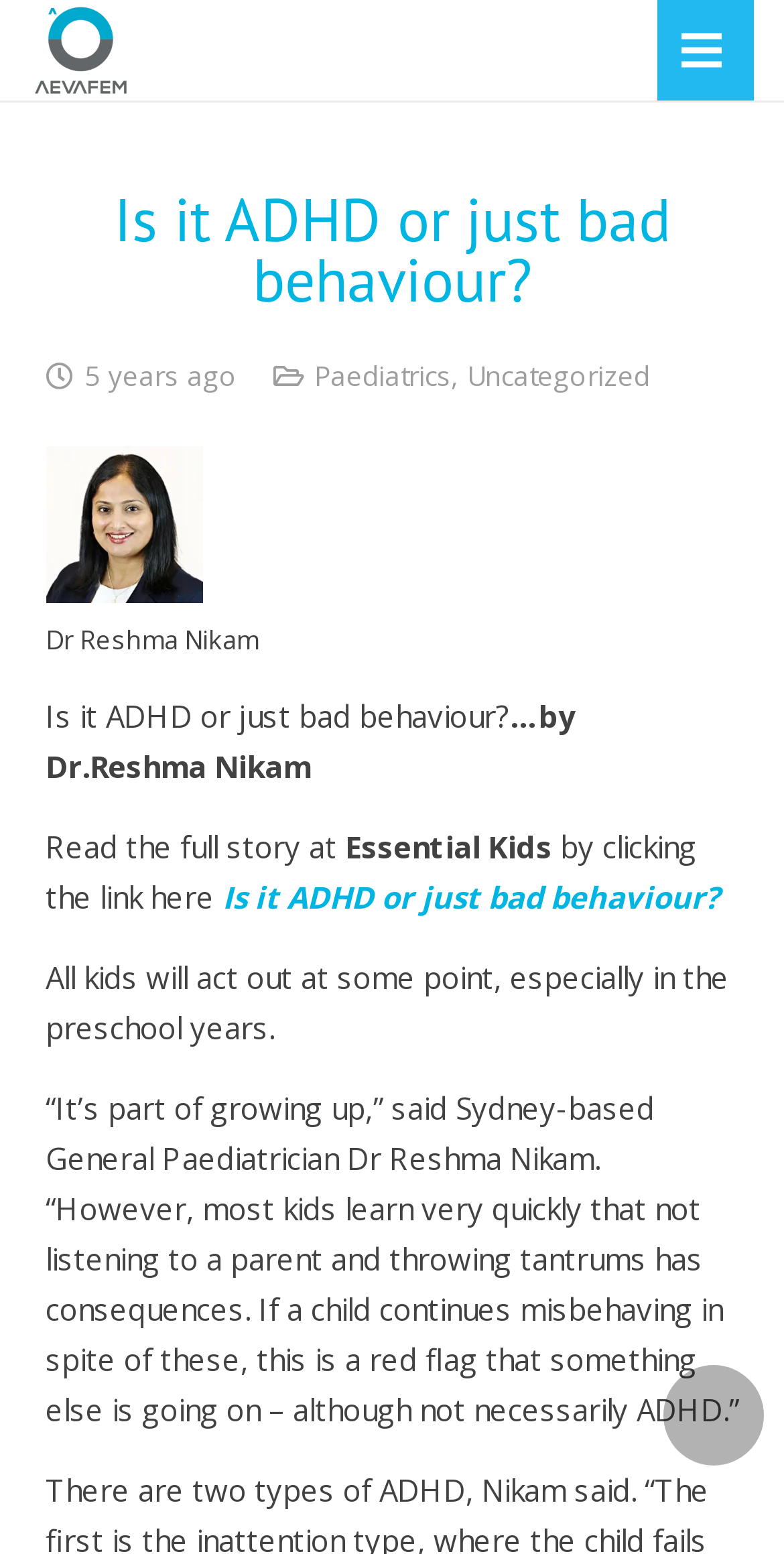When was the article published?
Refer to the image and provide a detailed answer to the question.

The publication date of the article can be found by looking at the time '14 August 2019 at 19:00:07 Australia/Sydney' which is located below the main heading 'Is it ADHD or just bad behaviour?'. This time indicates that the article was published on 14 August 2019.